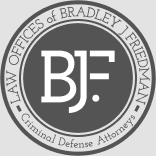Provide a comprehensive description of the image.

The image features the logo of the Law Offices of Bradley J. Friedman, showcasing a circular design with the initials "BJF" prominently displayed at the center. Surrounding the initials are the words "LAW OFFICES of BRADLEY J. FRIEDMAN," indicating the firm's focus on legal services. Below the initials, the phrase "Criminal Defense Attorneys" highlights the specialty of the practice. The logo is set against a dark background, emphasizing the professional and authoritative nature of the law office, which is dedicated to providing legal representation in criminal defense cases.